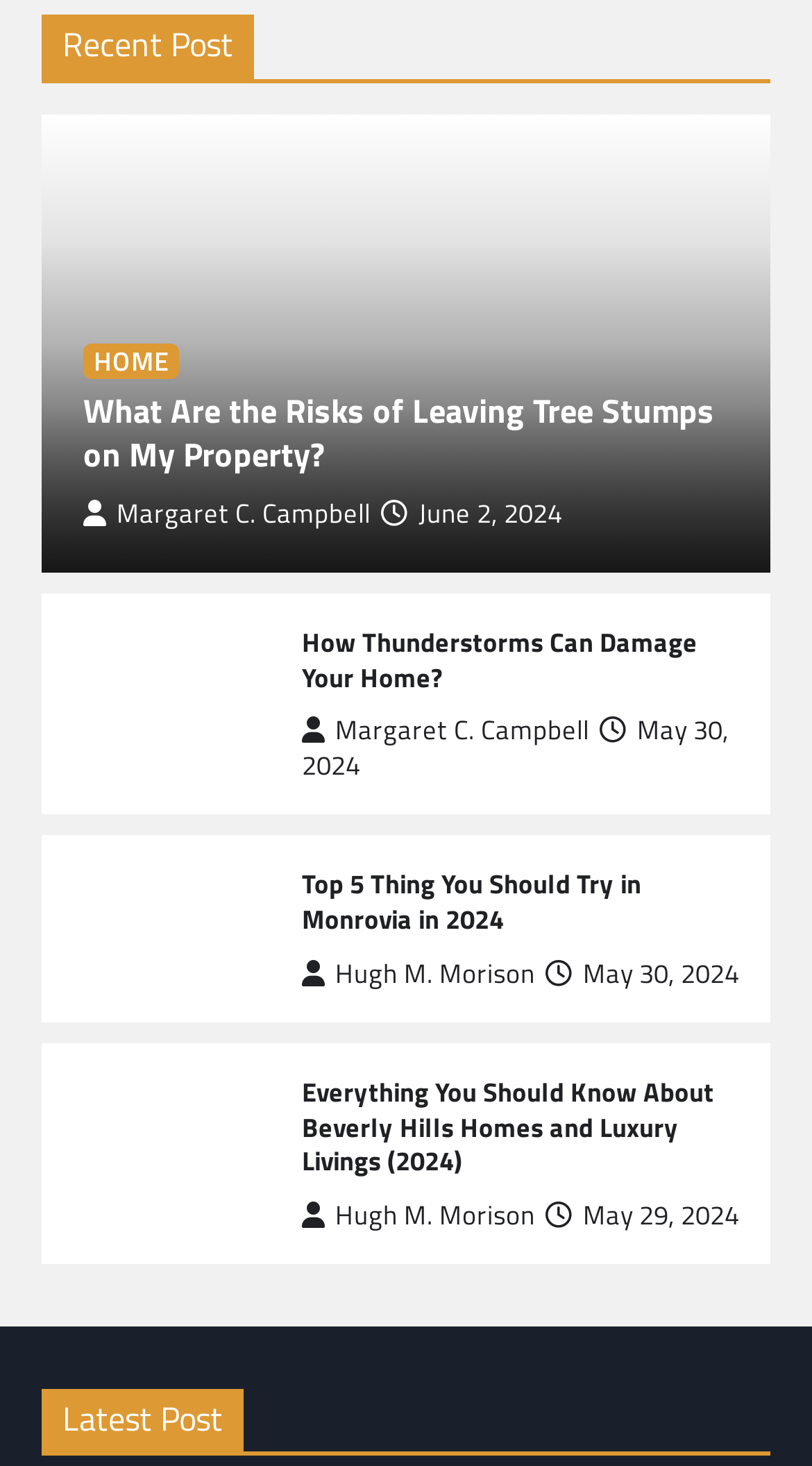Specify the bounding box coordinates (top-left x, top-left y, bottom-right x, bottom-right y) of the UI element in the screenshot that matches this description: Margaret C. Campbell

[0.372, 0.485, 0.726, 0.512]